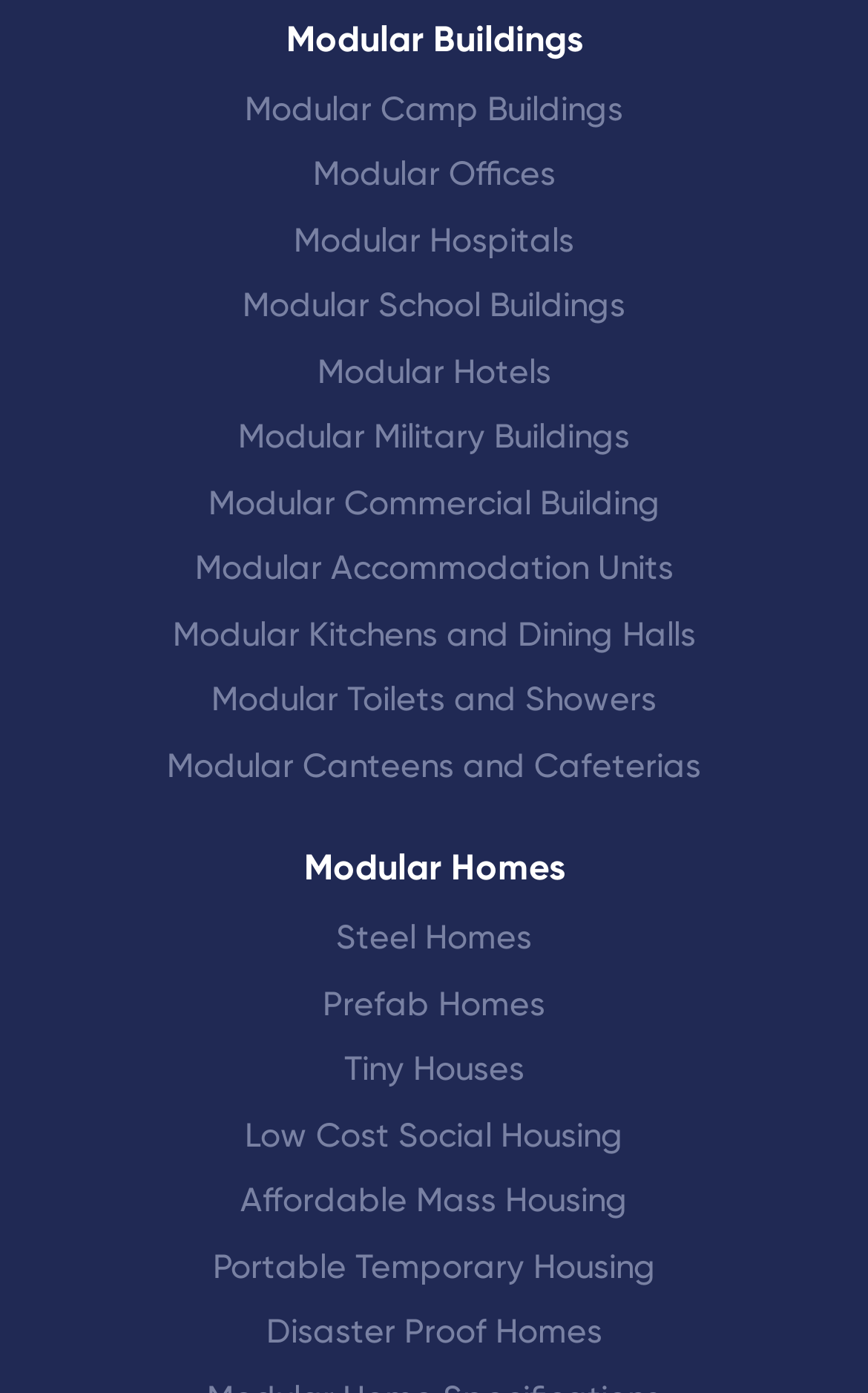Determine the bounding box coordinates for the clickable element to execute this instruction: "Learn about Disaster Proof Homes". Provide the coordinates as four float numbers between 0 and 1, i.e., [left, top, right, bottom].

[0.306, 0.934, 0.694, 0.979]